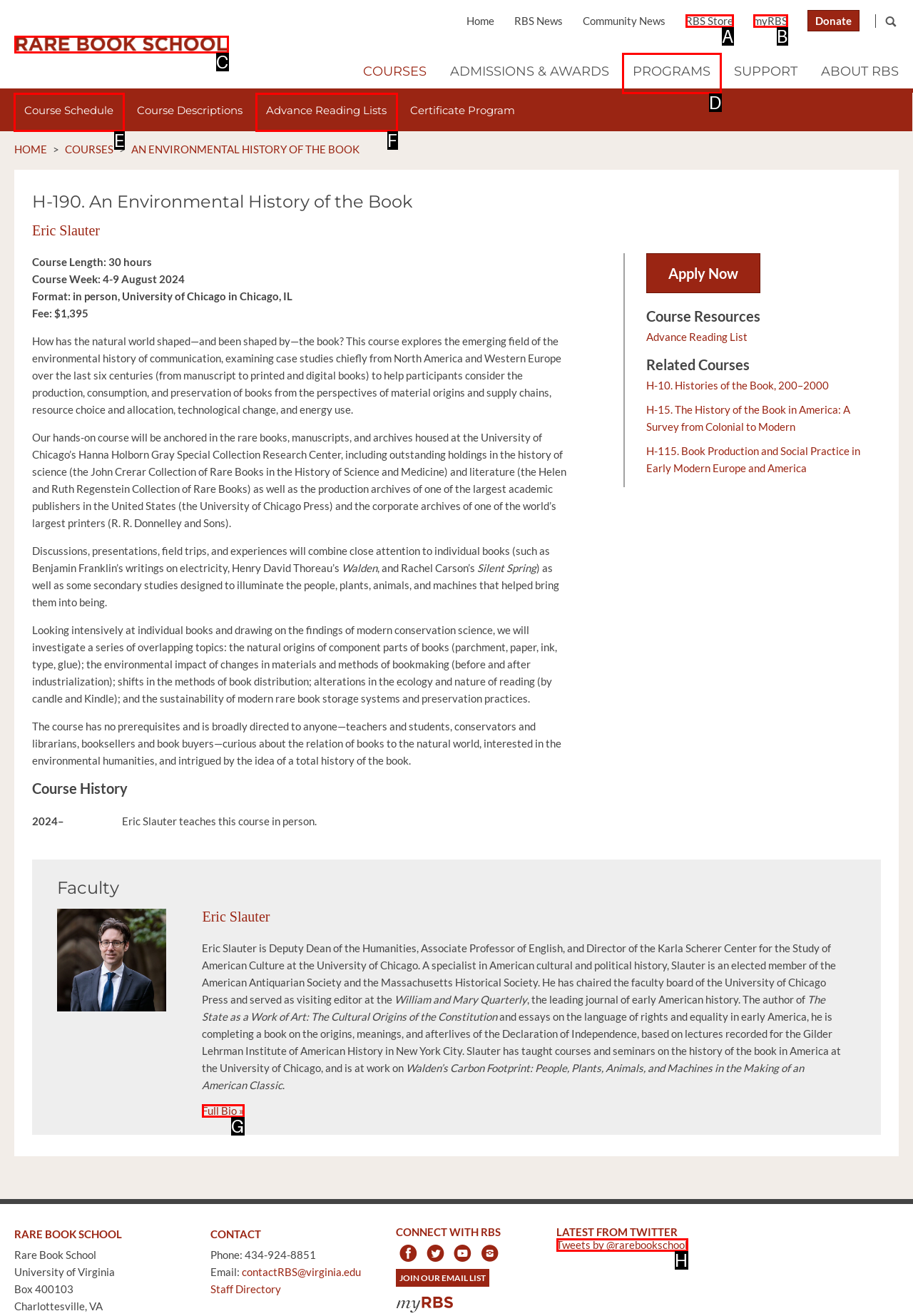Choose the HTML element that matches the description: Rare Book School
Reply with the letter of the correct option from the given choices.

C